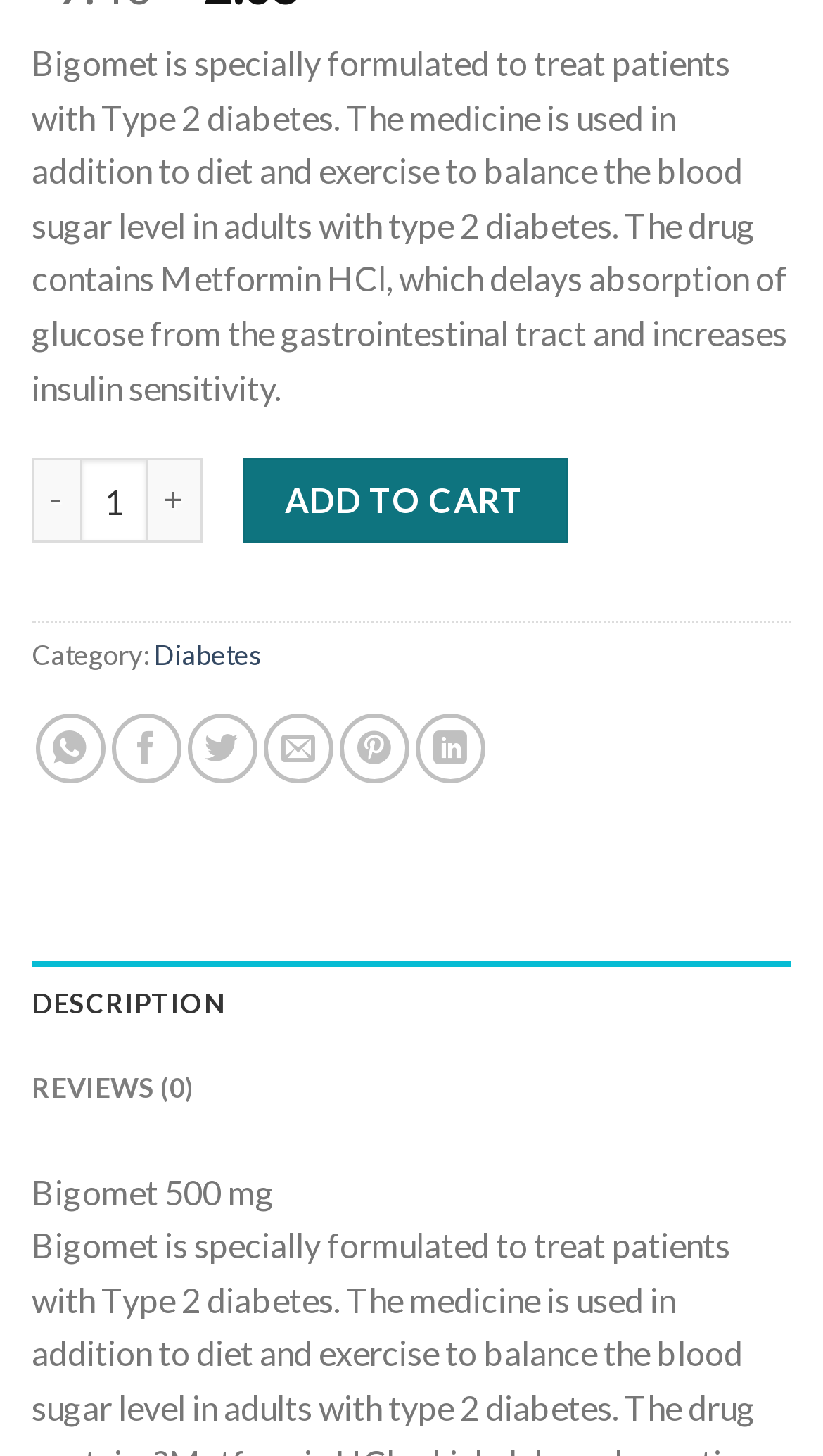Respond to the question below with a single word or phrase: What is the strength of Bigomet?

500 mg